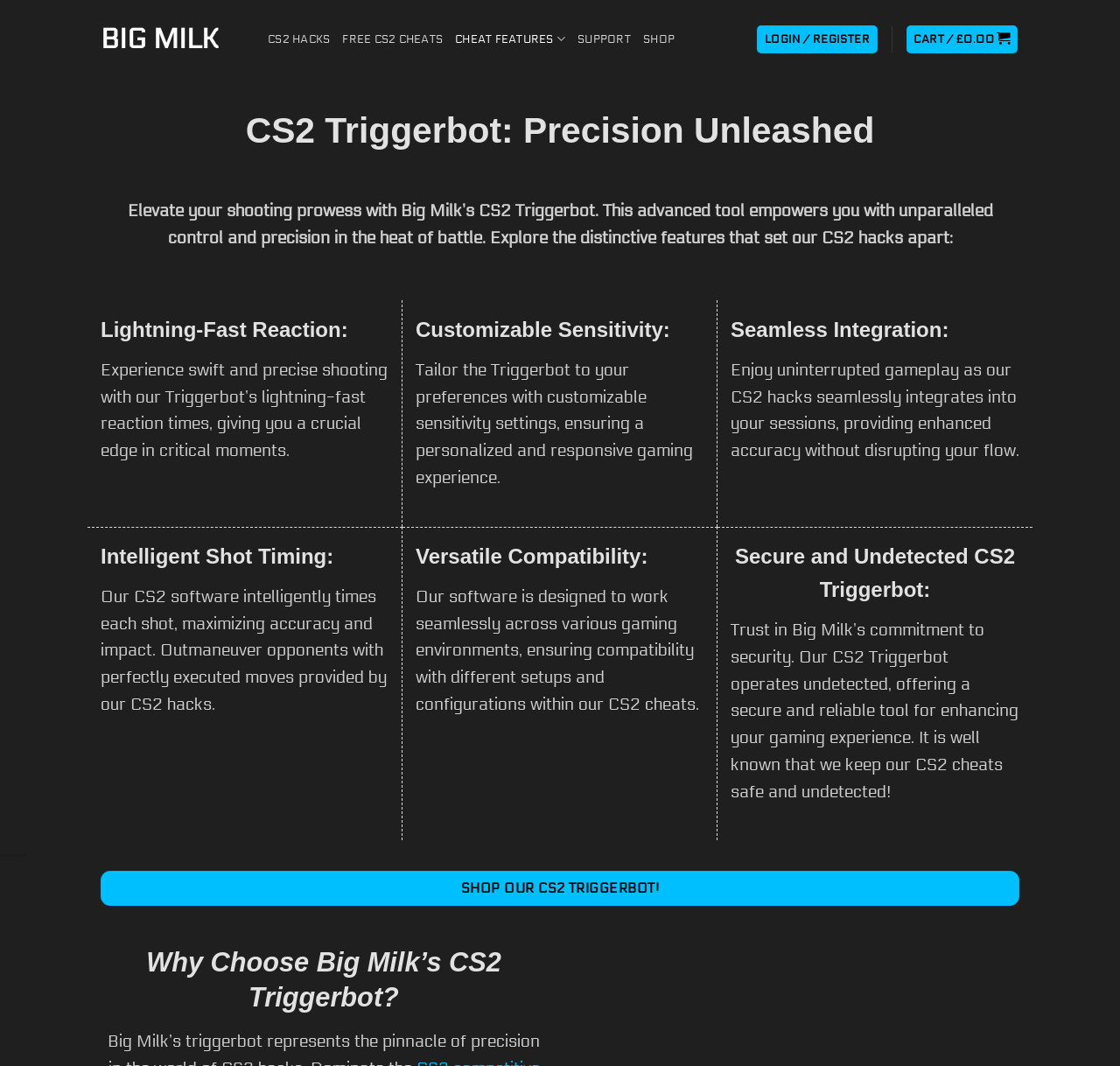Determine the bounding box coordinates of the element that should be clicked to execute the following command: "Go to SHOP".

[0.574, 0.022, 0.602, 0.052]